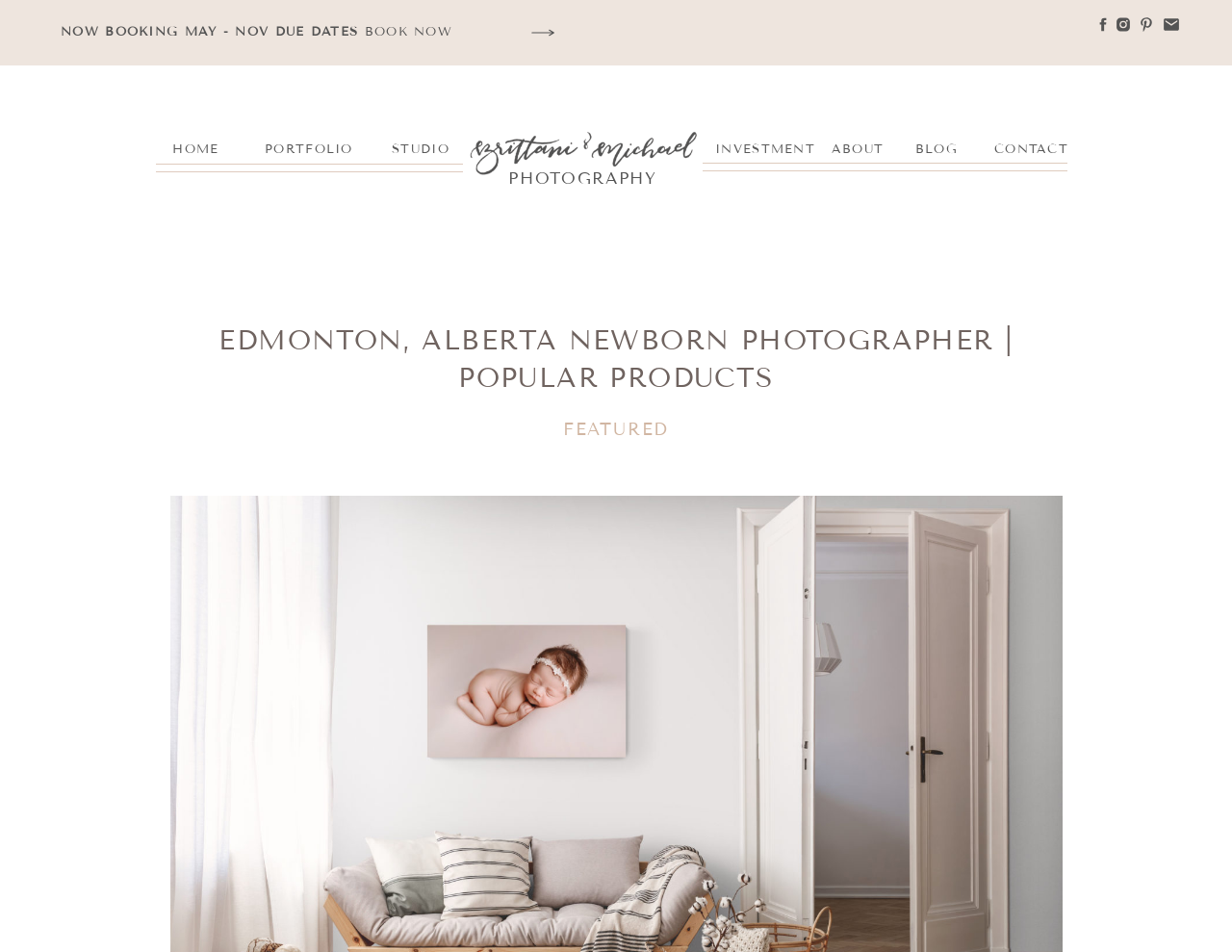What is the photographer's location?
Identify the answer in the screenshot and reply with a single word or phrase.

Edmonton, Alberta